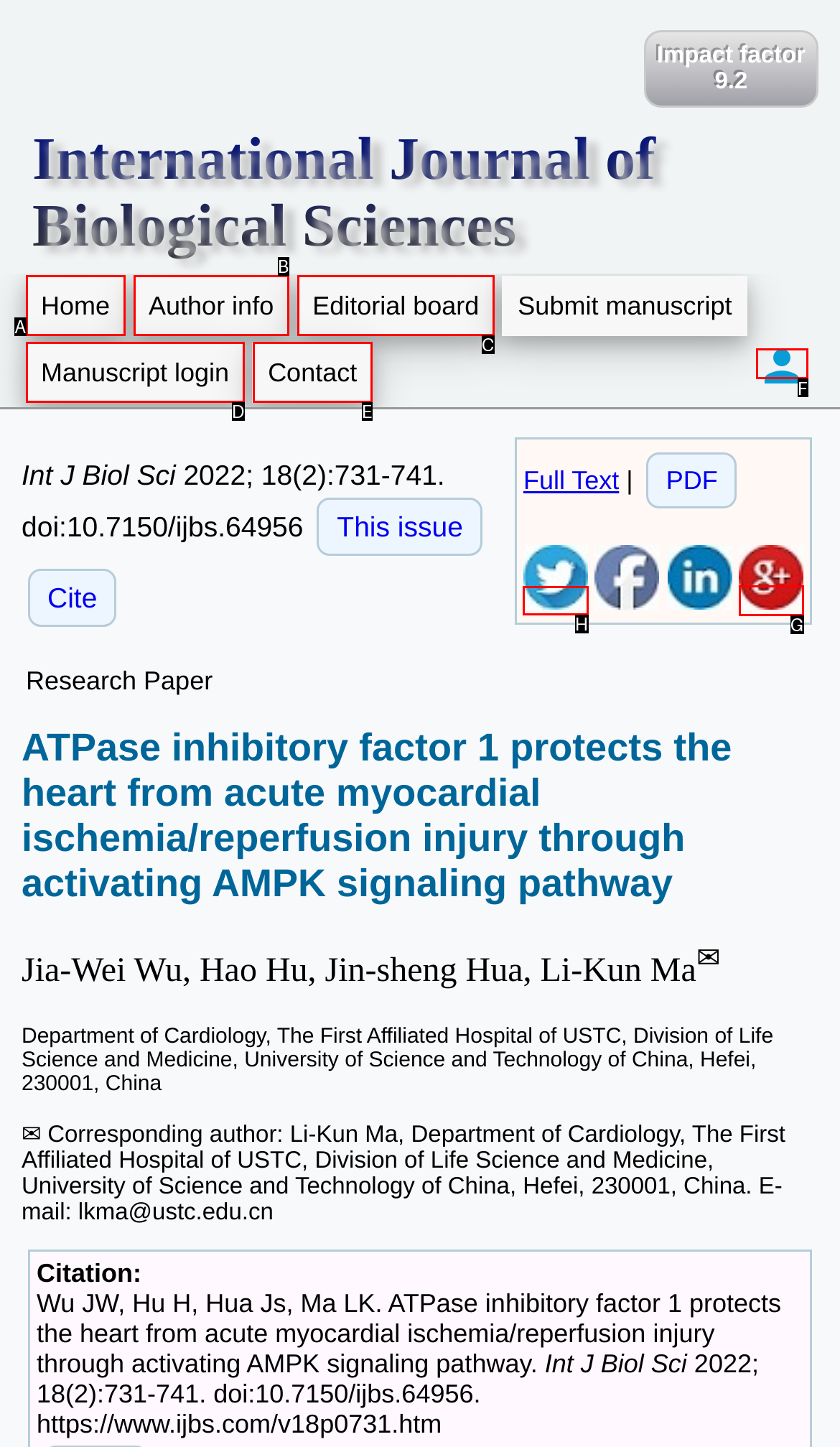What is the letter of the UI element you should click to Share the article on Twitter? Provide the letter directly.

H